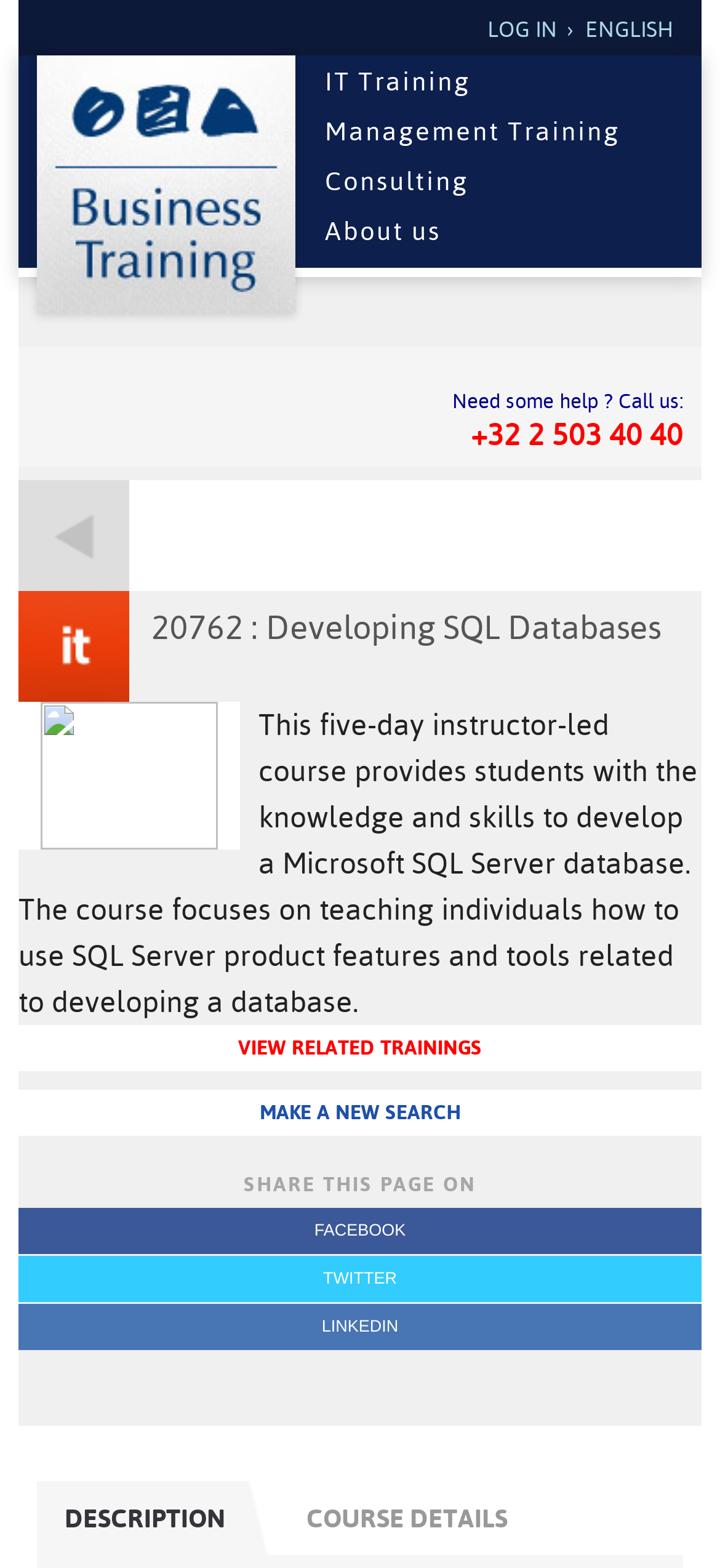What is the phone number to call for help?
Please provide an in-depth and detailed response to the question.

The phone number can be found in the static text element with the text '+32 2 503 40 40' which is located below the 'Need some help? Call us:' text.